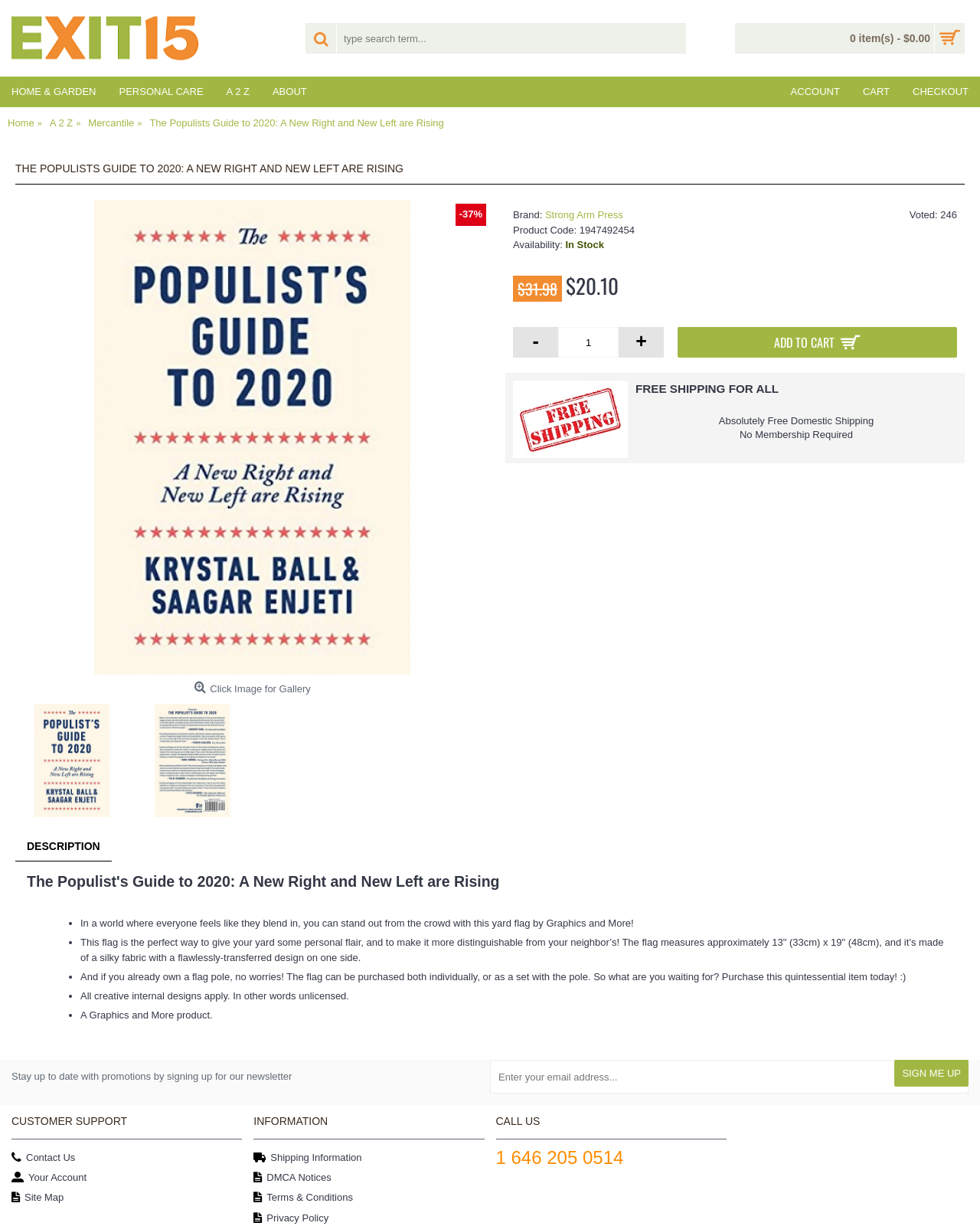What is the name of the product being described?
Based on the image, provide a one-word or brief-phrase response.

The Populist's Guide to 2020